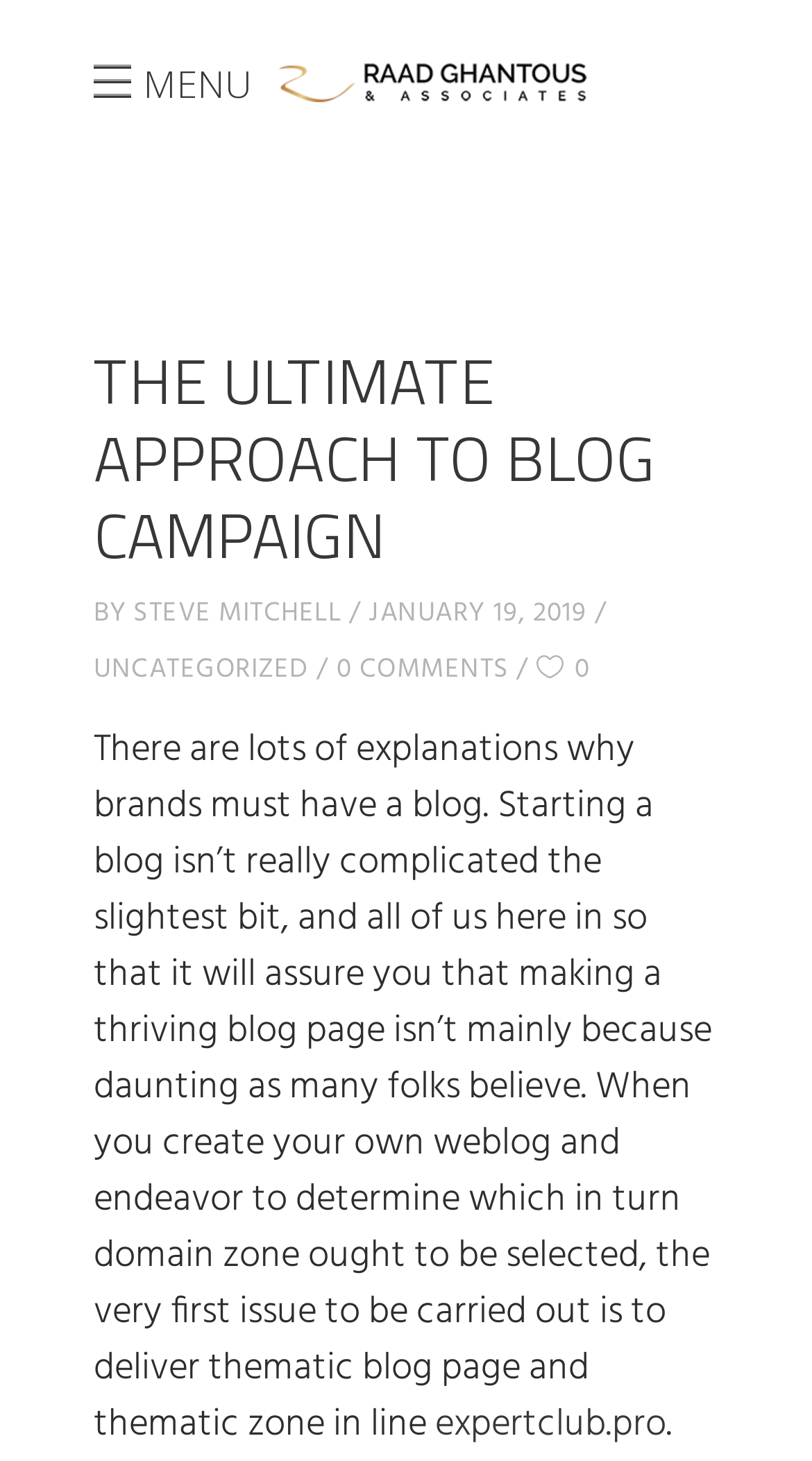Locate the bounding box of the UI element based on this description: "0 Comments". Provide four float numbers between 0 and 1 as [left, top, right, bottom].

[0.414, 0.443, 0.627, 0.473]